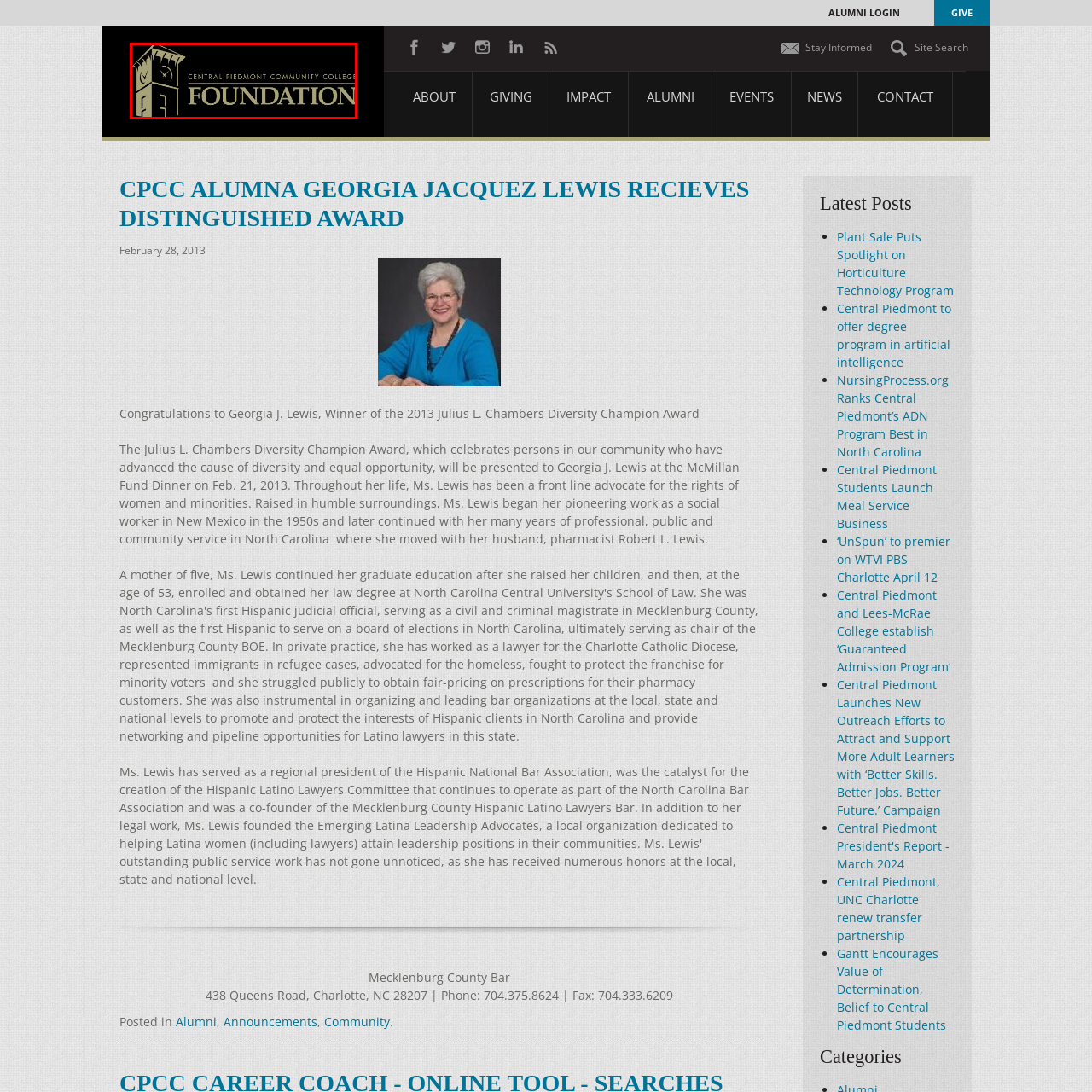Explain in detail what is happening in the image enclosed by the red border.

The image features the logo of the Central Piedmont Community College Foundation, showcasing a stylized clock tower motif. The design incorporates elegant typography, prominently highlighting the words "Central Piedmont Community College" above the word "FOUNDATION." This logo serves as a visual representation of the Foundation's commitment to educational advancement and community support, reflecting its mission to enhance opportunities for students and enrich the community through various programs and initiatives. The gold and black color scheme conveys a sense of tradition and prestige, aligning with the Foundation's values and purpose.